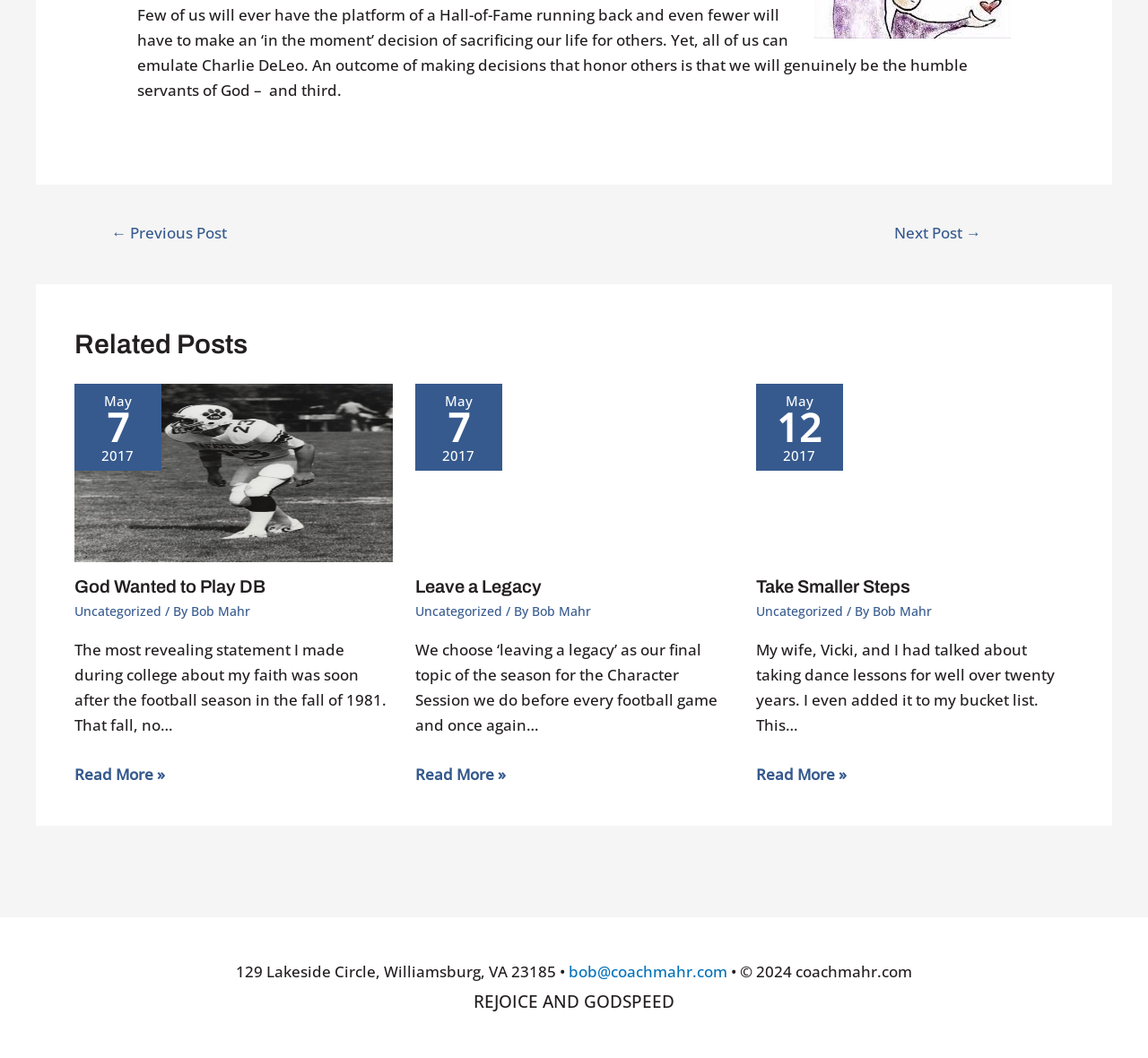How many related posts are there? Examine the screenshot and reply using just one word or a brief phrase.

3